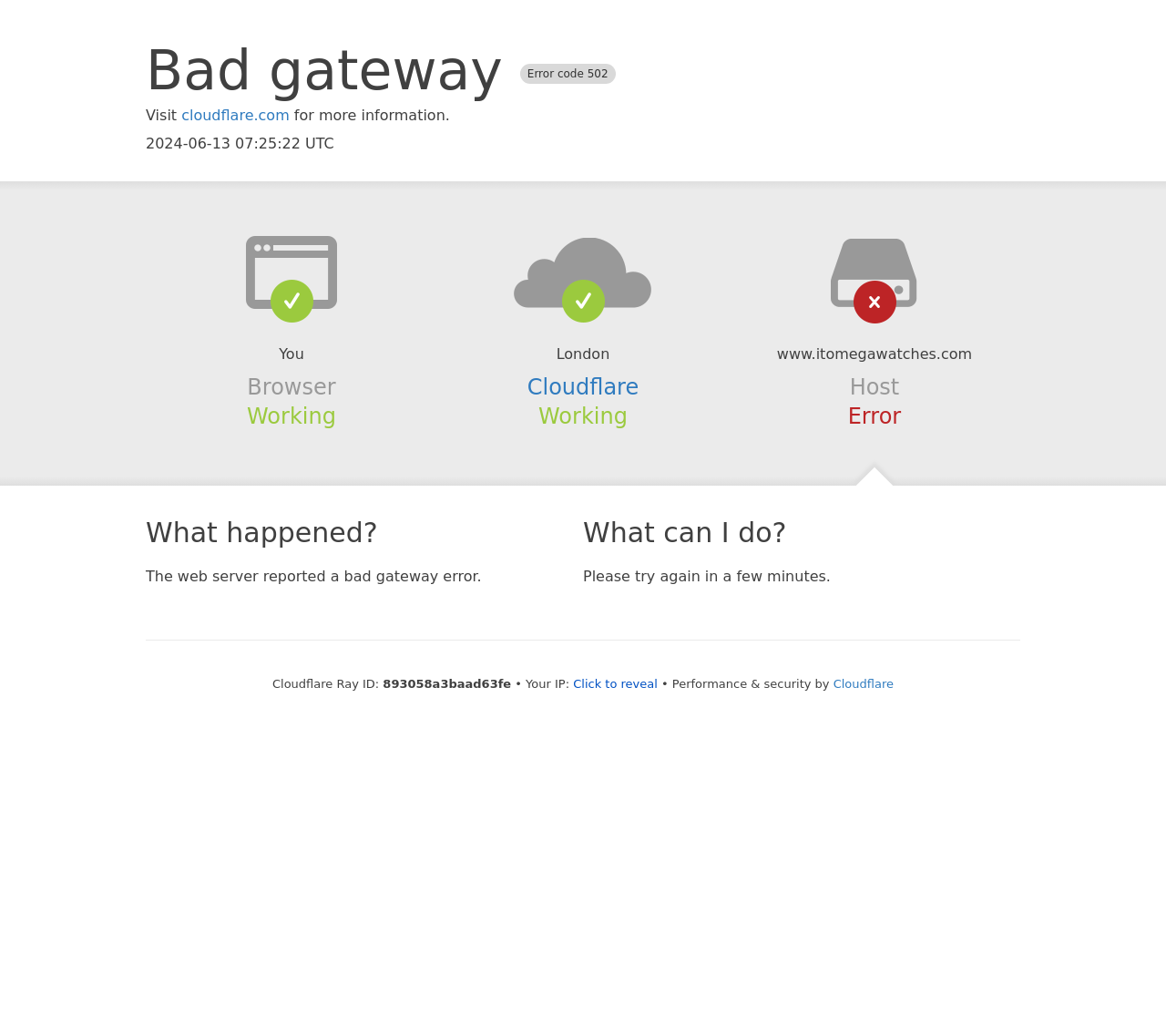What is the current status of the browser?
Please provide an in-depth and detailed response to the question.

The current status of the browser is 'Working', as mentioned in the section 'Browser'.